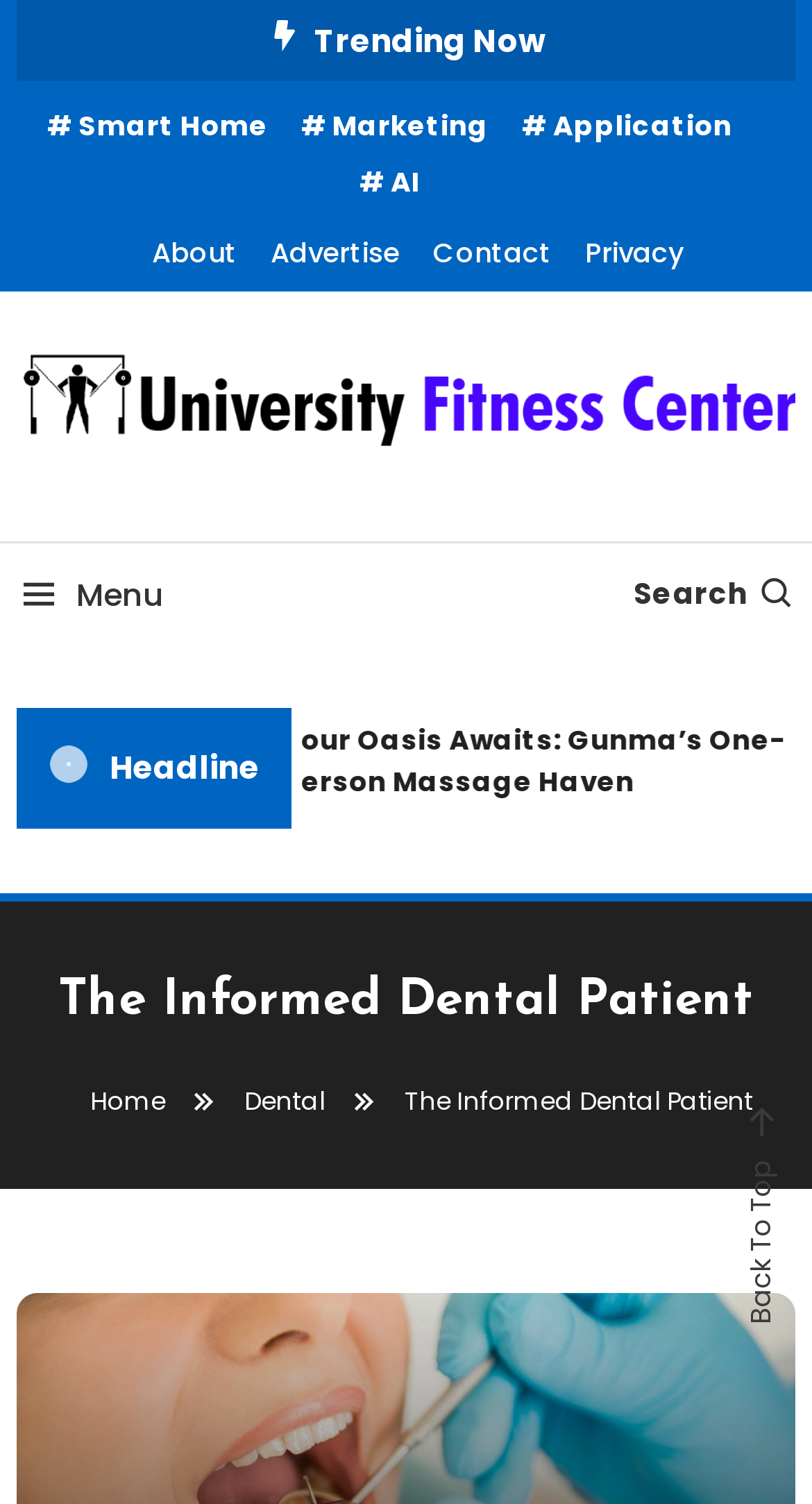Could you determine the bounding box coordinates of the clickable element to complete the instruction: "go back to top"? Provide the coordinates as four float numbers between 0 and 1, i.e., [left, top, right, bottom].

[0.913, 0.771, 0.962, 0.88]